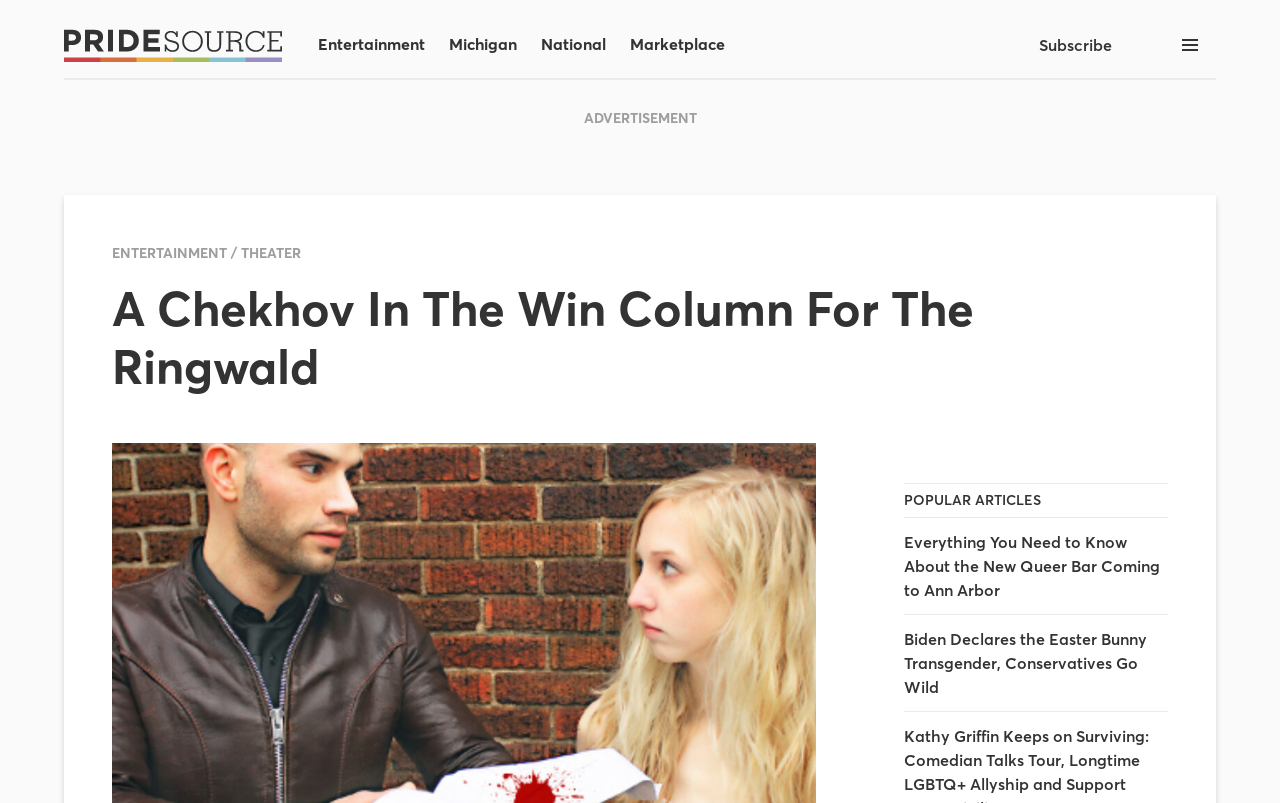Locate the bounding box coordinates of the clickable region to complete the following instruction: "Visit the 'Entertainment' section."

[0.248, 0.04, 0.332, 0.072]